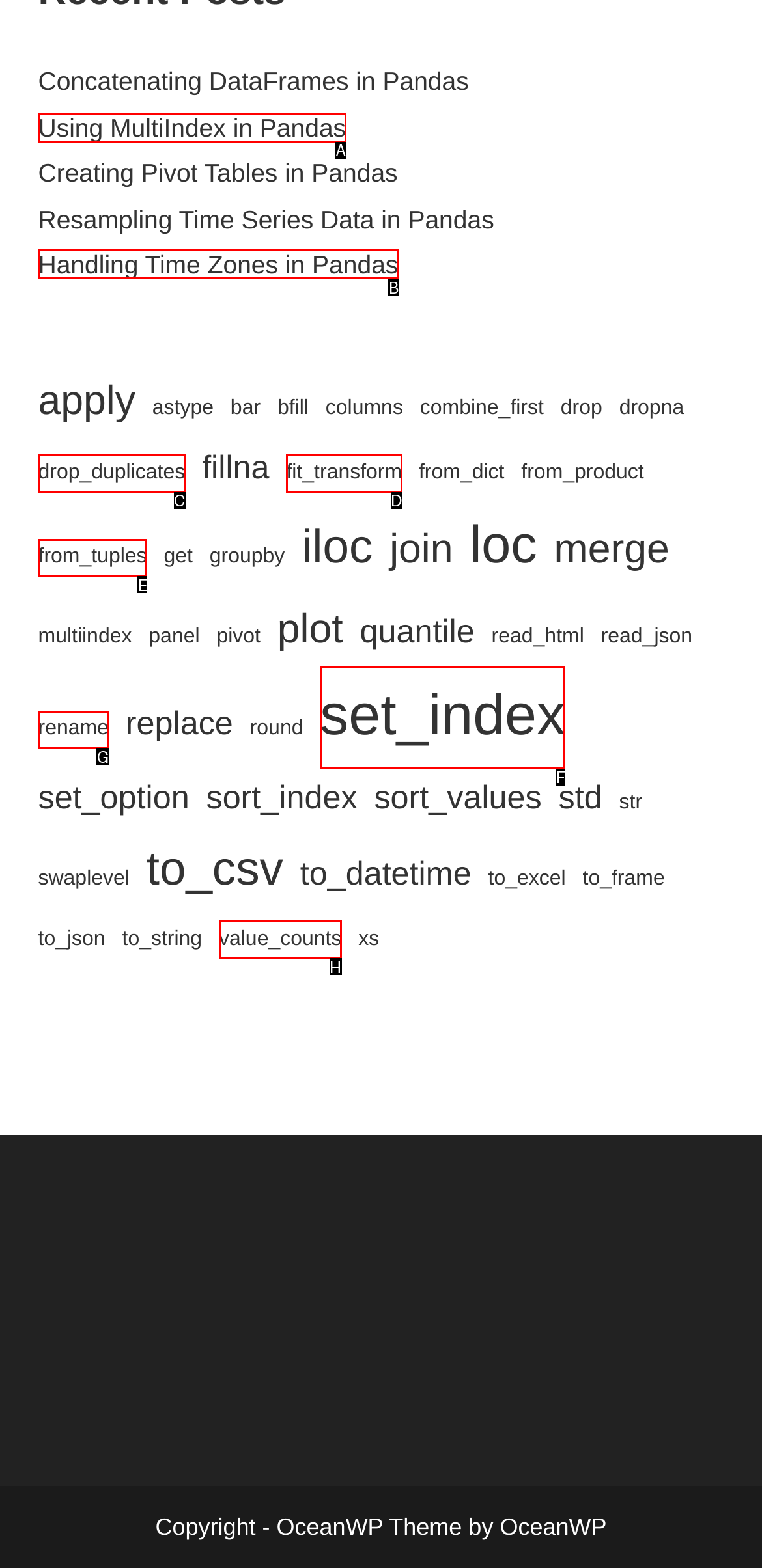Choose the HTML element you need to click to achieve the following task: Click on ' Handling Time Zones in Pandas'
Respond with the letter of the selected option from the given choices directly.

B